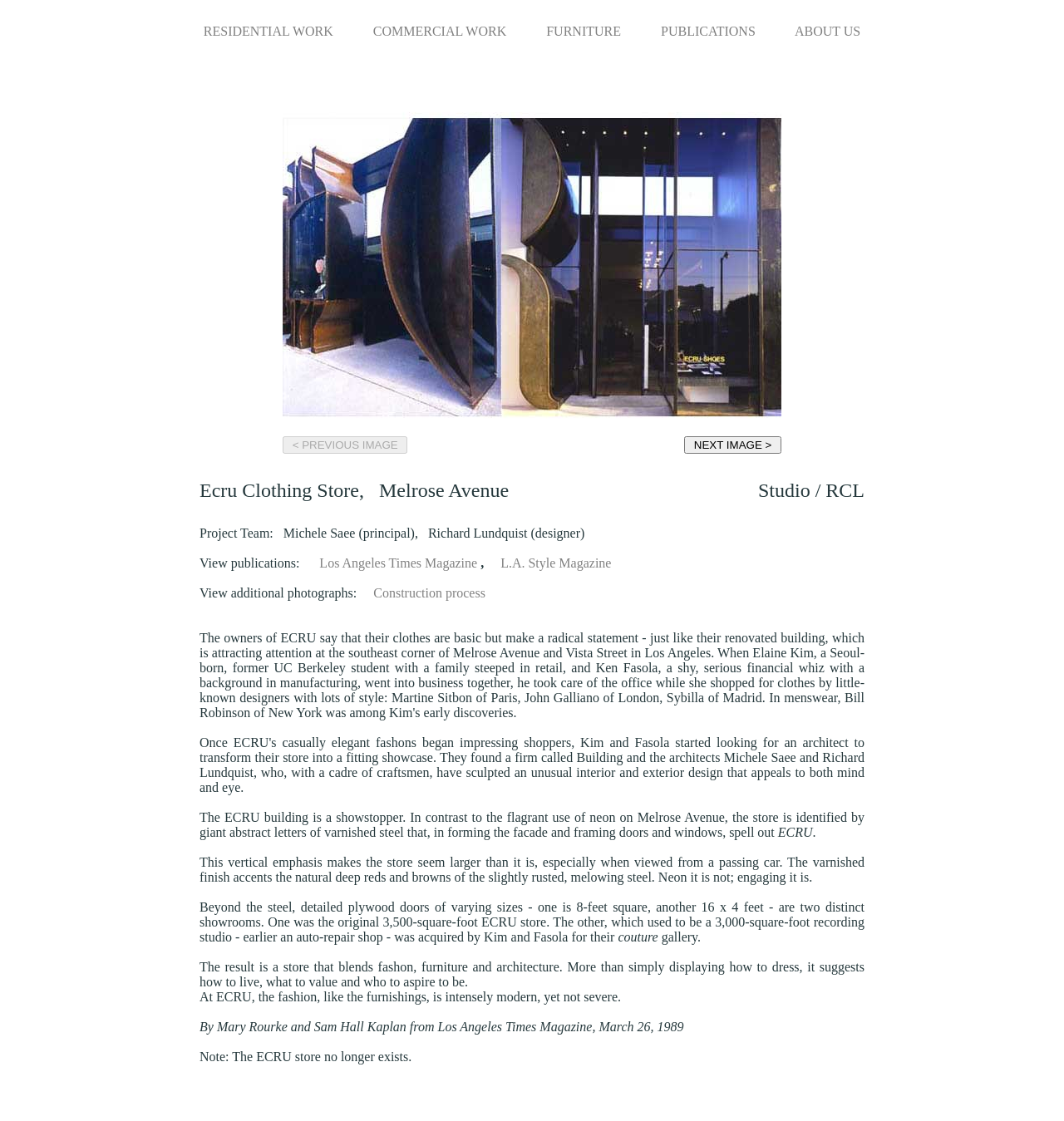Pinpoint the bounding box coordinates of the element to be clicked to execute the instruction: "Click on the 'ABOUT US' link".

[0.747, 0.021, 0.809, 0.034]